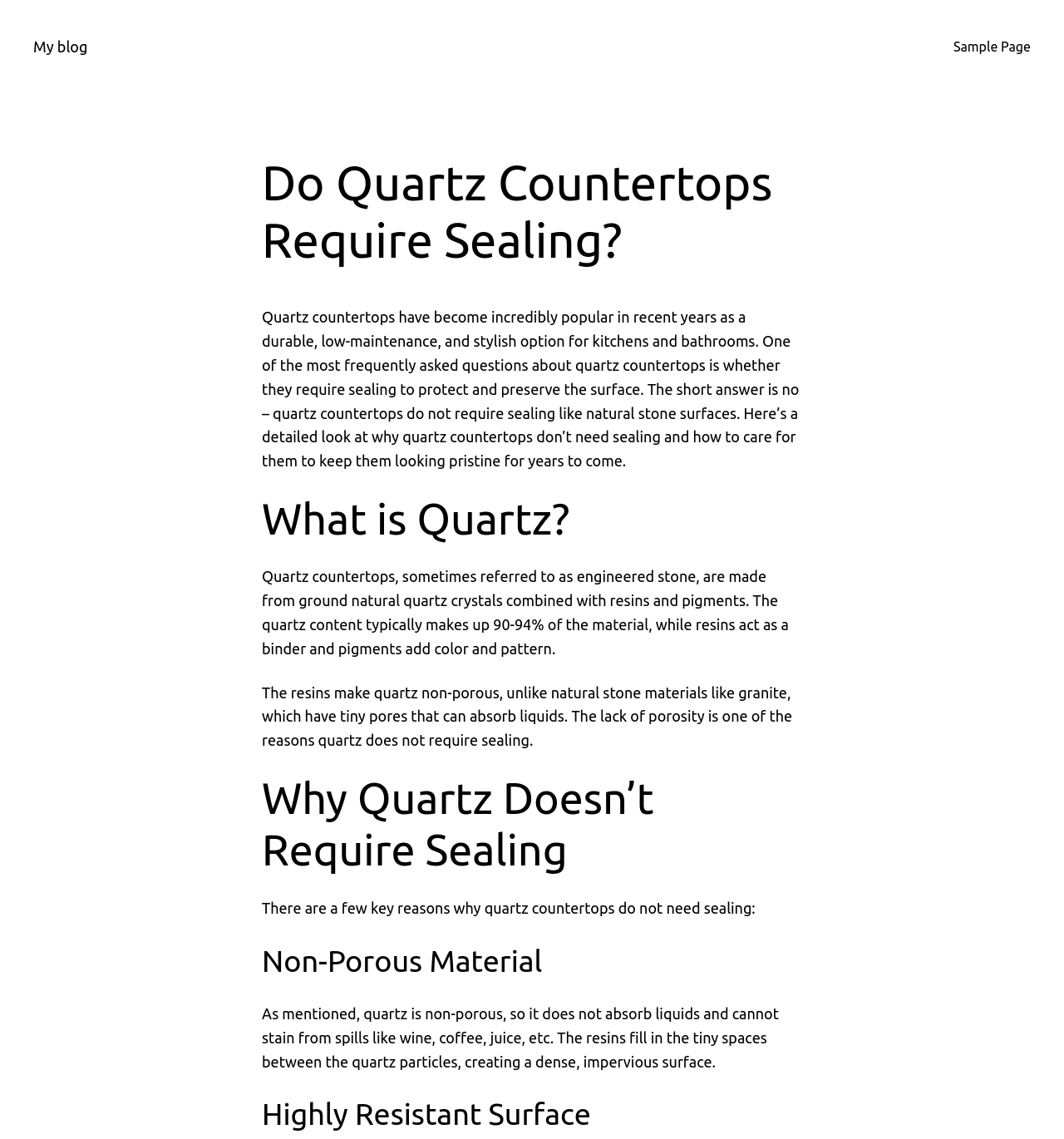What percentage of quartz countertops is quartz? Examine the screenshot and reply using just one word or a brief phrase.

90-94%